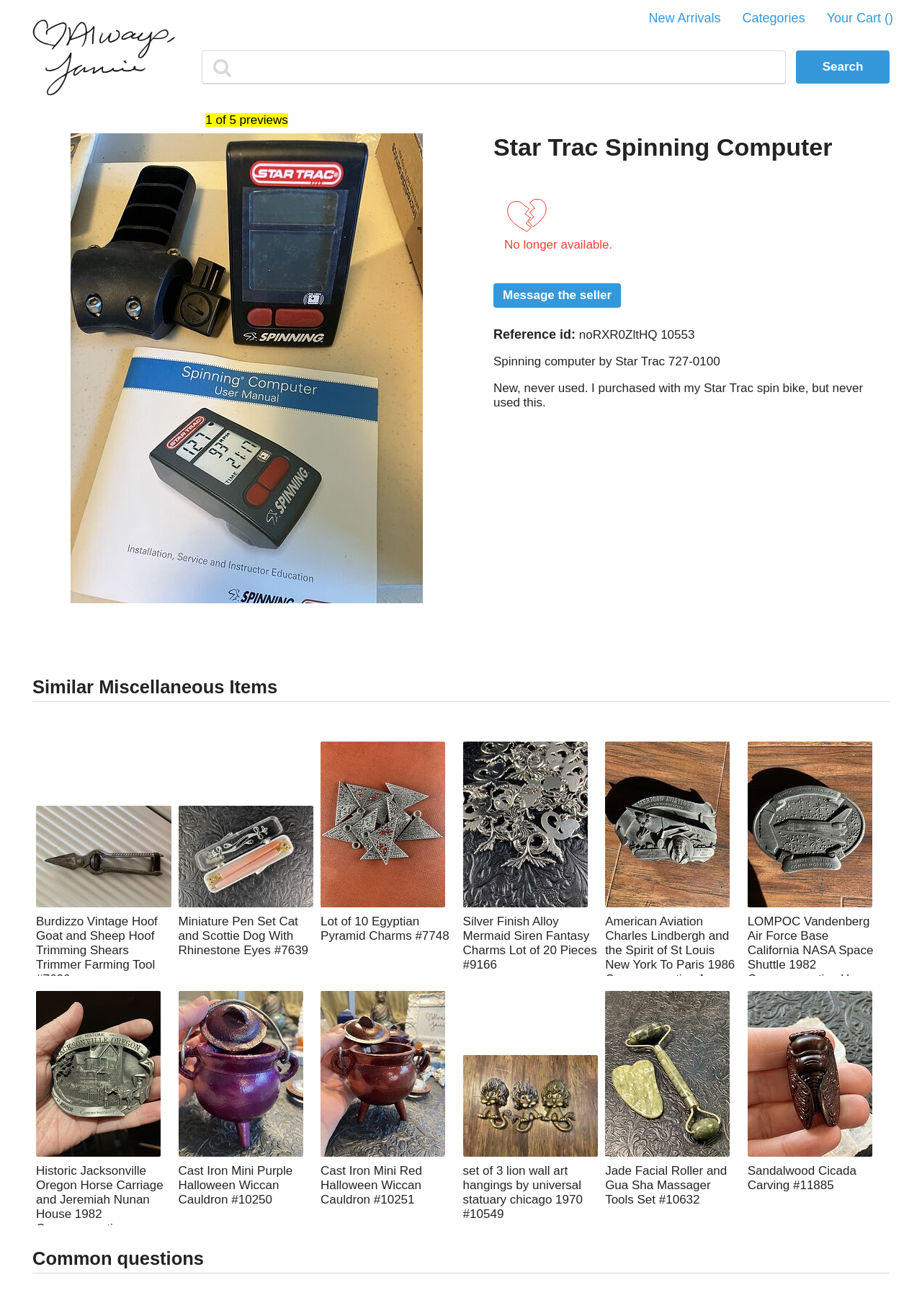Utilize the details in the image to give a detailed response to the question: What is the condition of the spinning computer?

The condition of the spinning computer can be determined by reading the description provided by the seller, which states 'New, never used. I purchased with my Star Trac spin bike, but never used this.' This indicates that the item has never been used and is in its original condition.